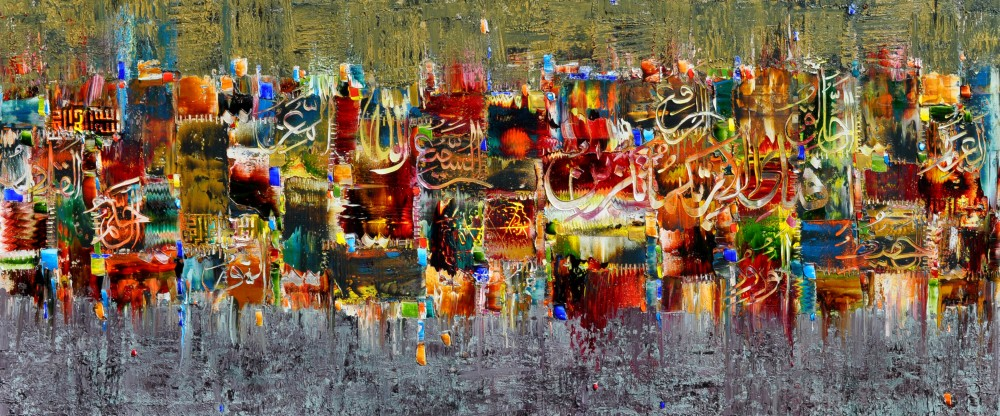What is the significance of the calligraphic forms in the artwork?
Look at the screenshot and give a one-word or phrase answer.

Symbolizing interconnectivity of Islamic practices